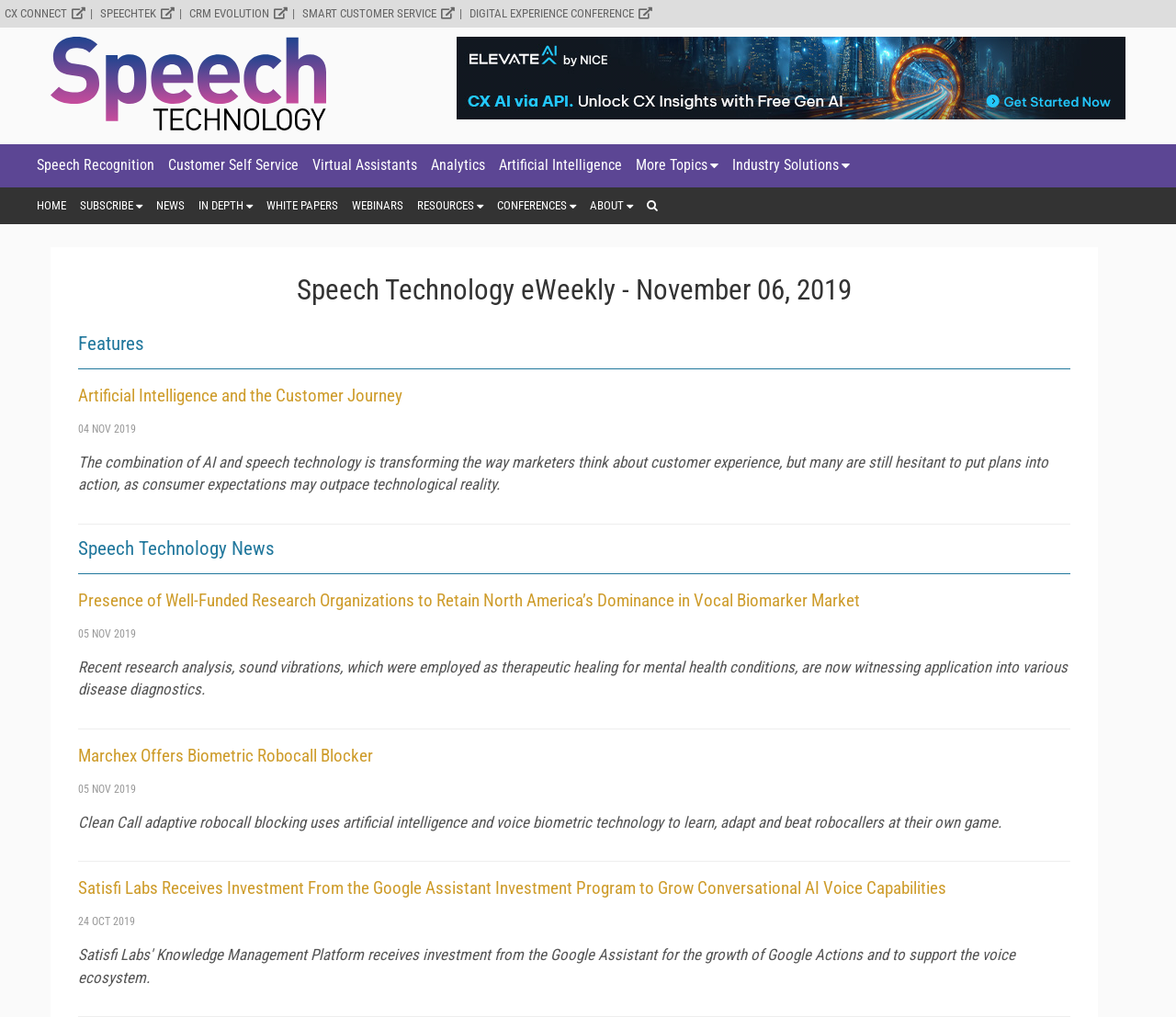Please identify the bounding box coordinates of the region to click in order to complete the given instruction: "Read about Speech Recognition". The coordinates should be four float numbers between 0 and 1, i.e., [left, top, right, bottom].

[0.031, 0.142, 0.131, 0.184]